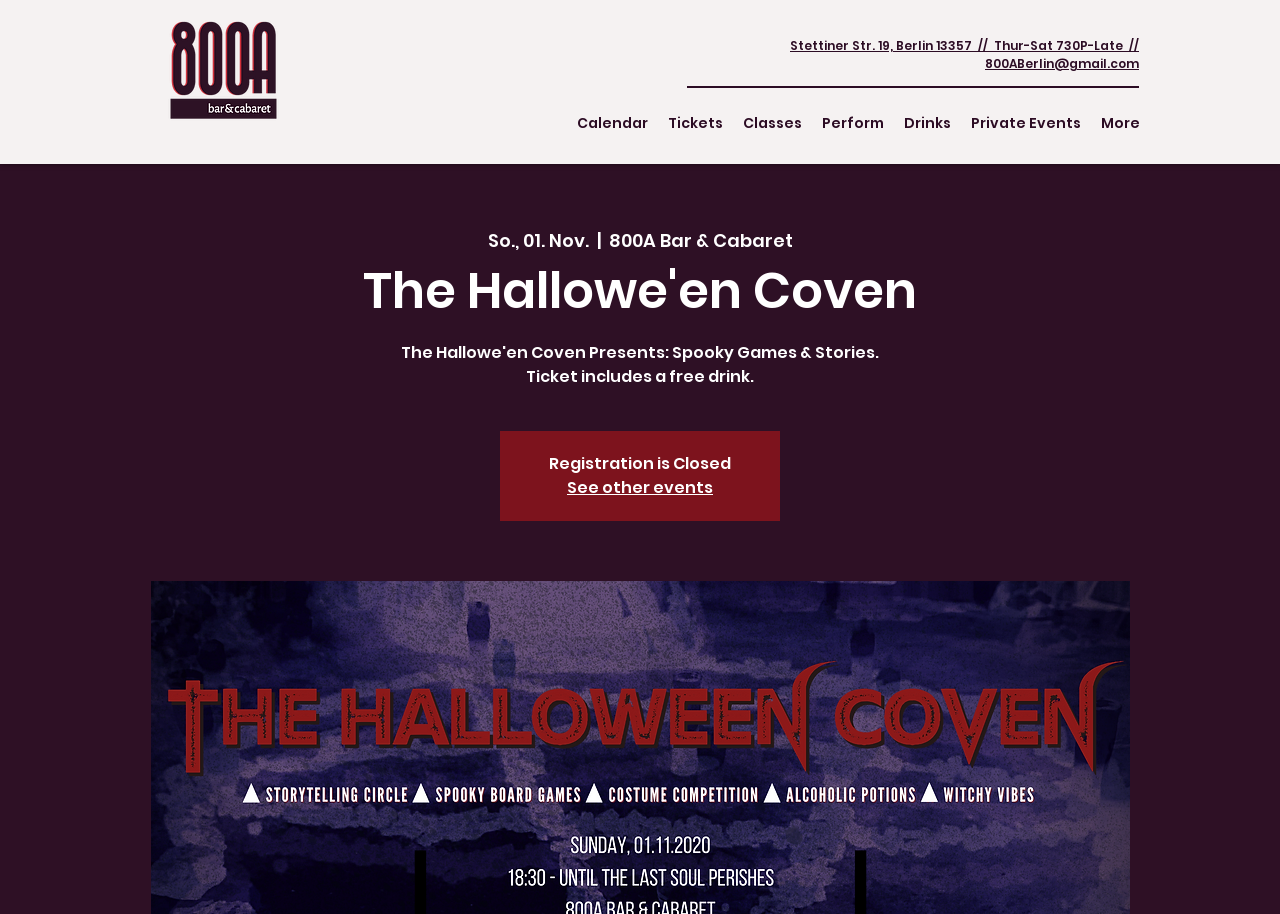Provide a single word or phrase answer to the question: 
What is the date of the event?

So., 01. Nov.